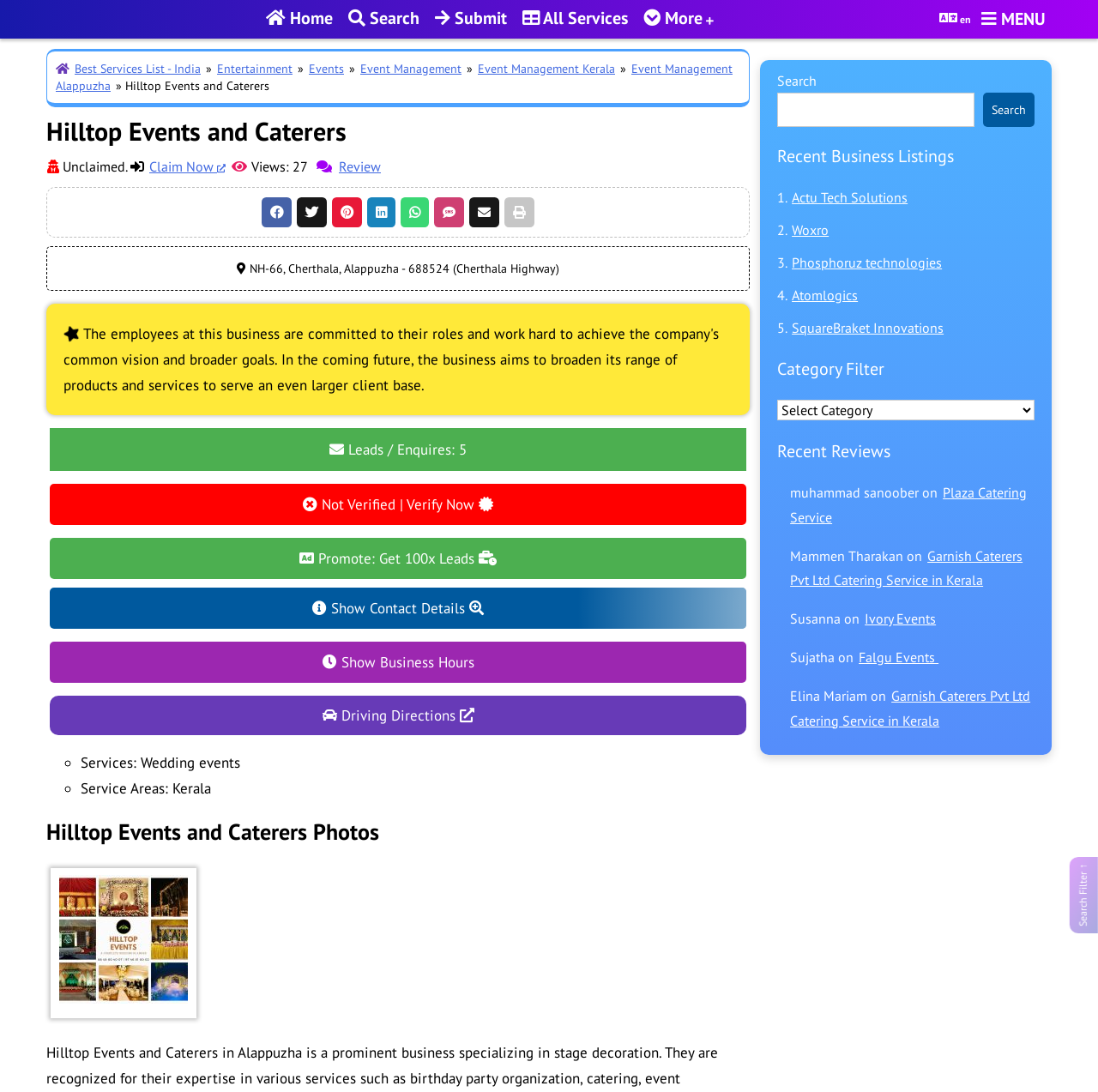Provide a single word or phrase to answer the given question: 
What type of services does the business offer?

Wedding events